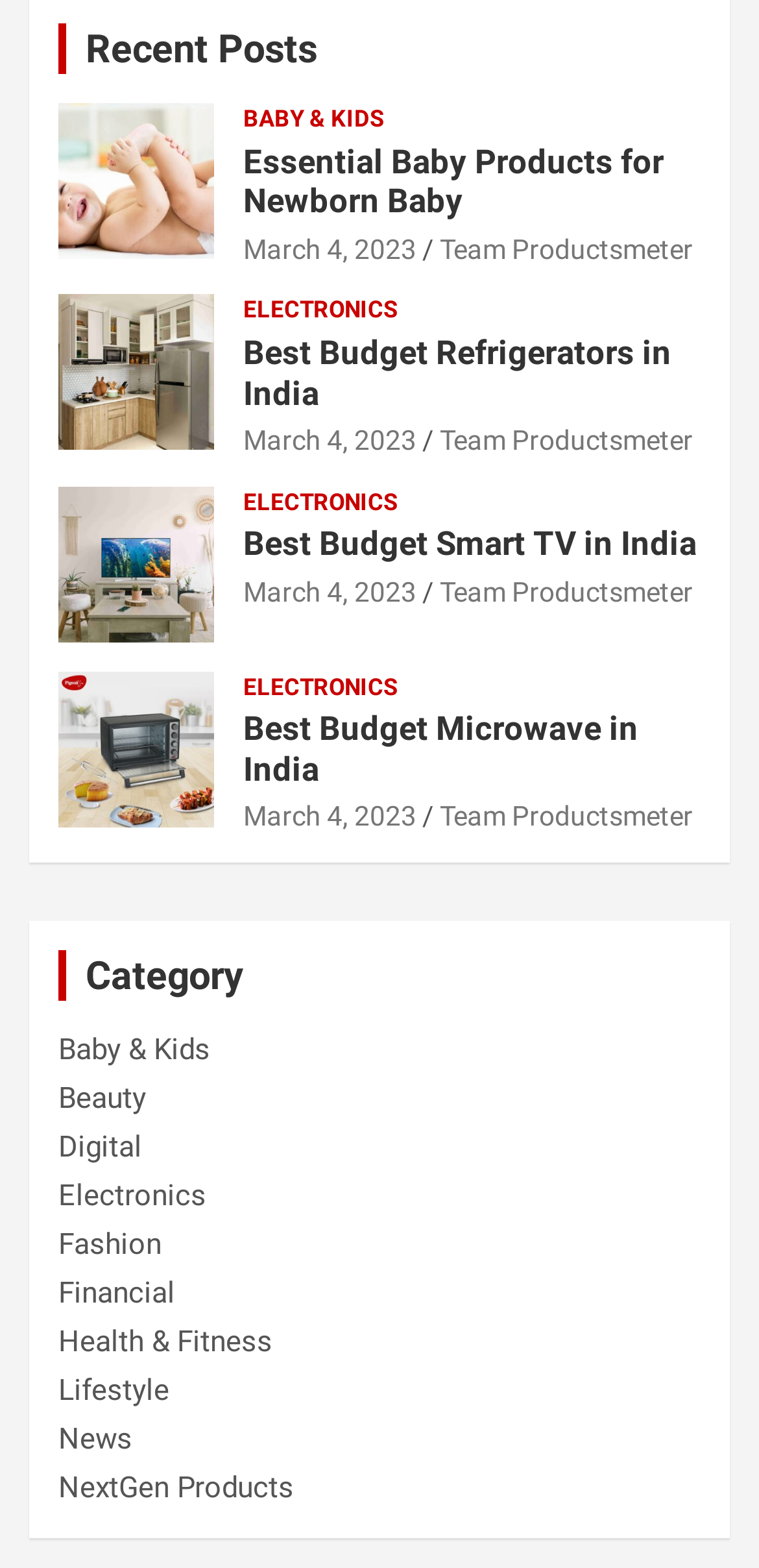Based on the description "Team Productsmeter", find the bounding box of the specified UI element.

[0.579, 0.149, 0.913, 0.169]